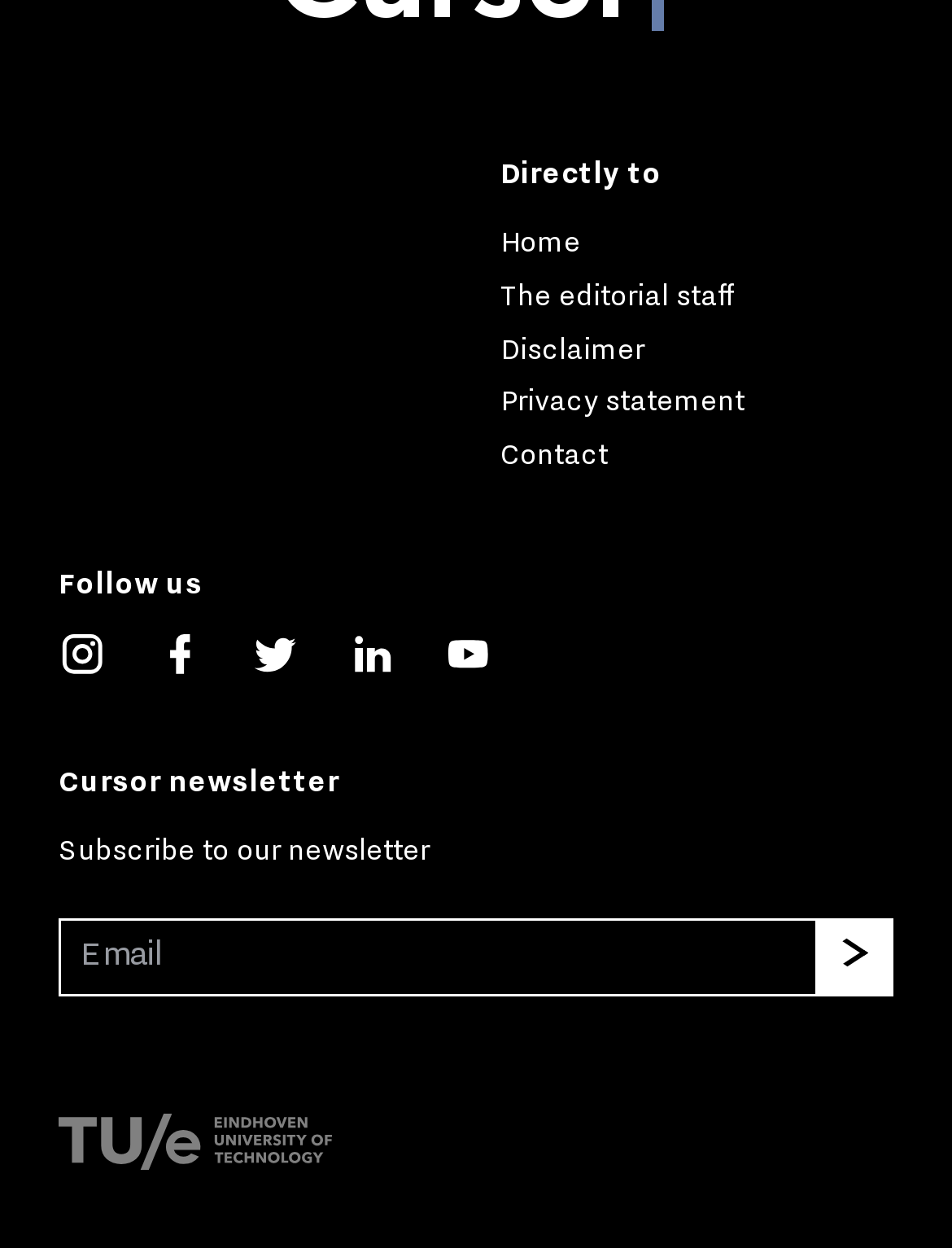What is the image next to the 'Like us on Facebook' link? Based on the image, give a response in one word or a short phrase.

Facebook icon